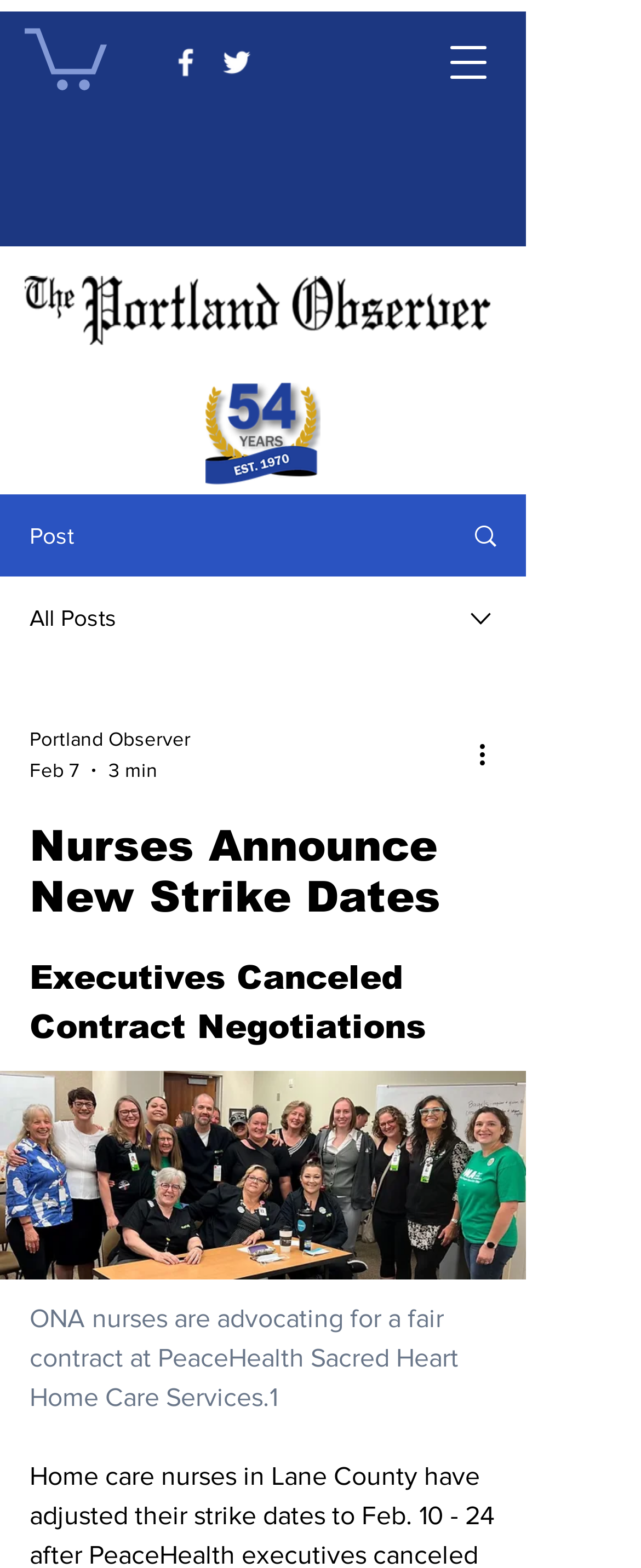Using the elements shown in the image, answer the question comprehensively: What is the logo of the website?

The logo of the website is located at the top left corner of the webpage, and it is an image with the text 'Portland Observer'.